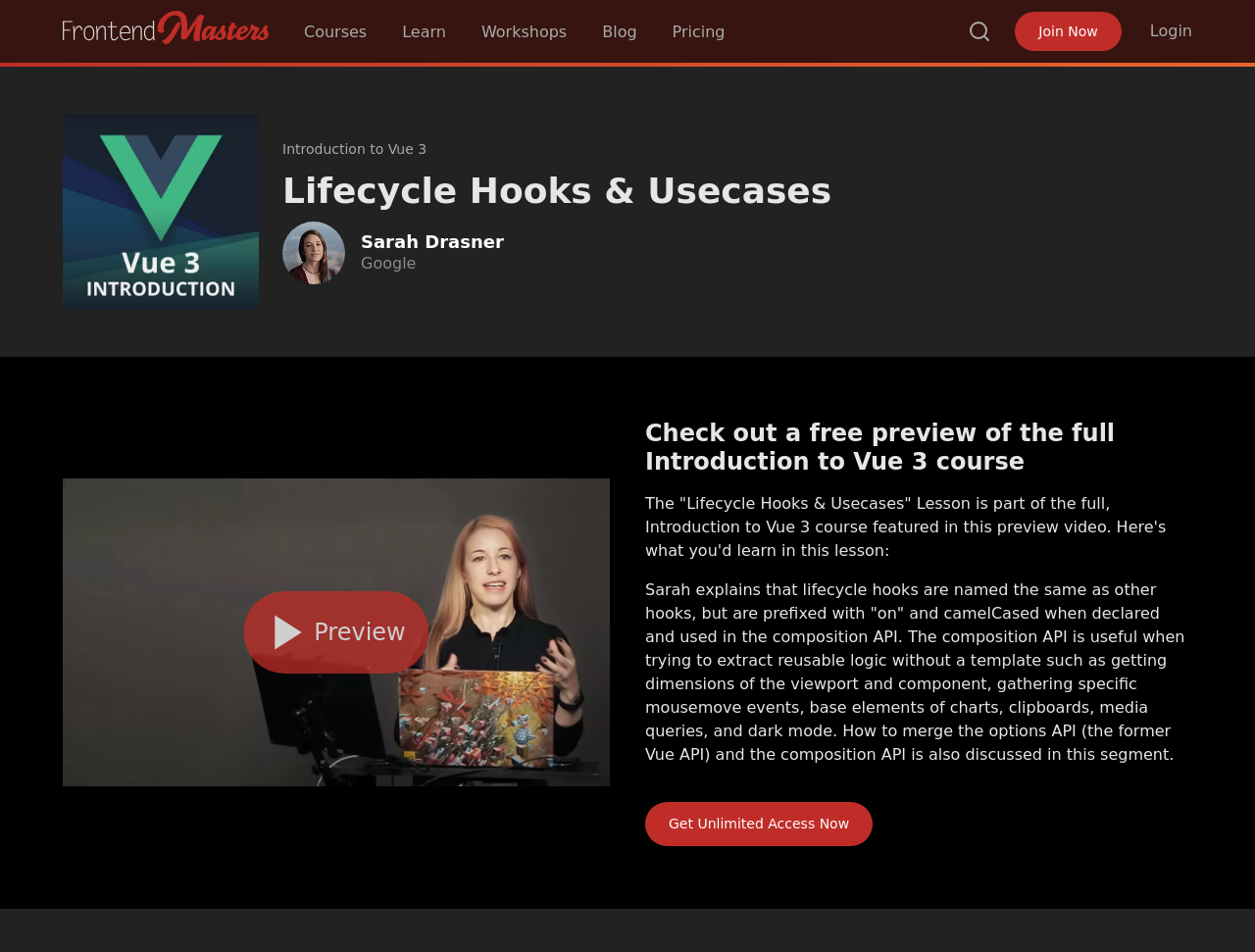Calculate the bounding box coordinates of the UI element given the description: "Join Now".

[0.809, 0.012, 0.894, 0.054]